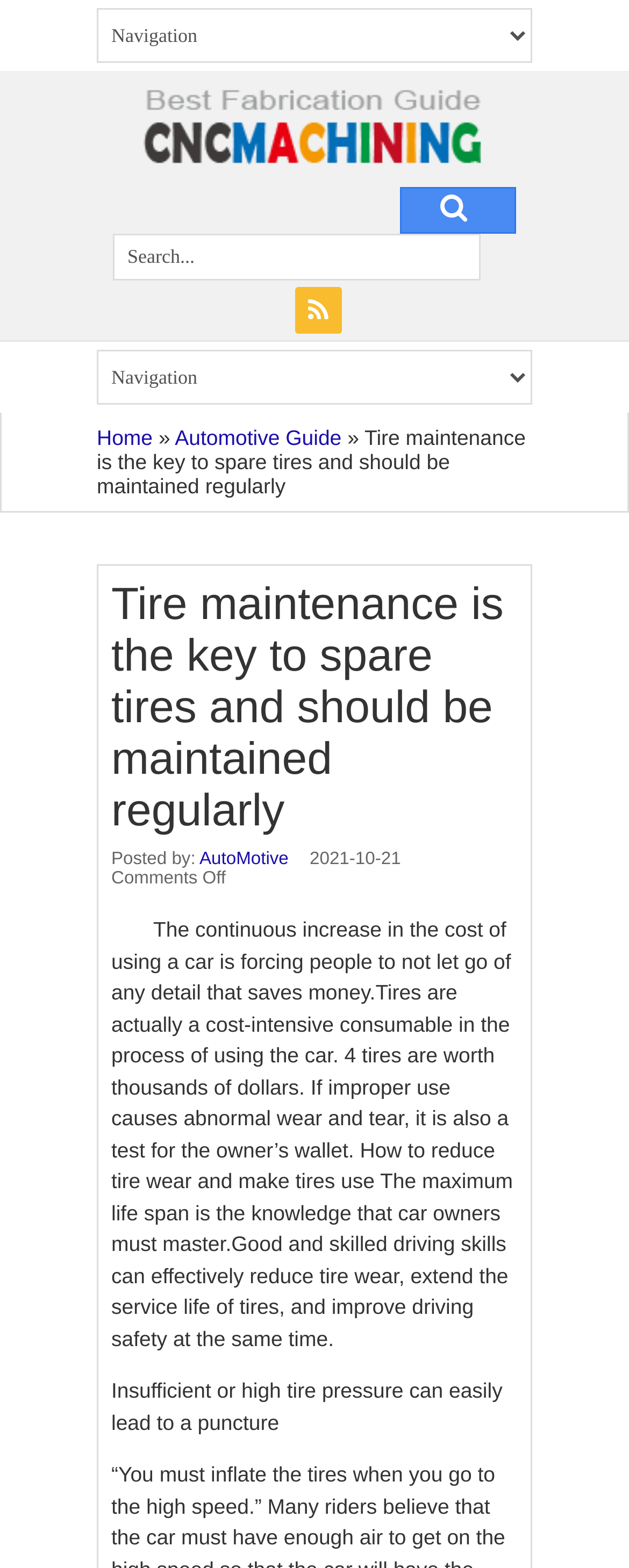Please provide the bounding box coordinates for the UI element as described: "Maryland--Baltimore". The coordinates must be four floats between 0 and 1, represented as [left, top, right, bottom].

None